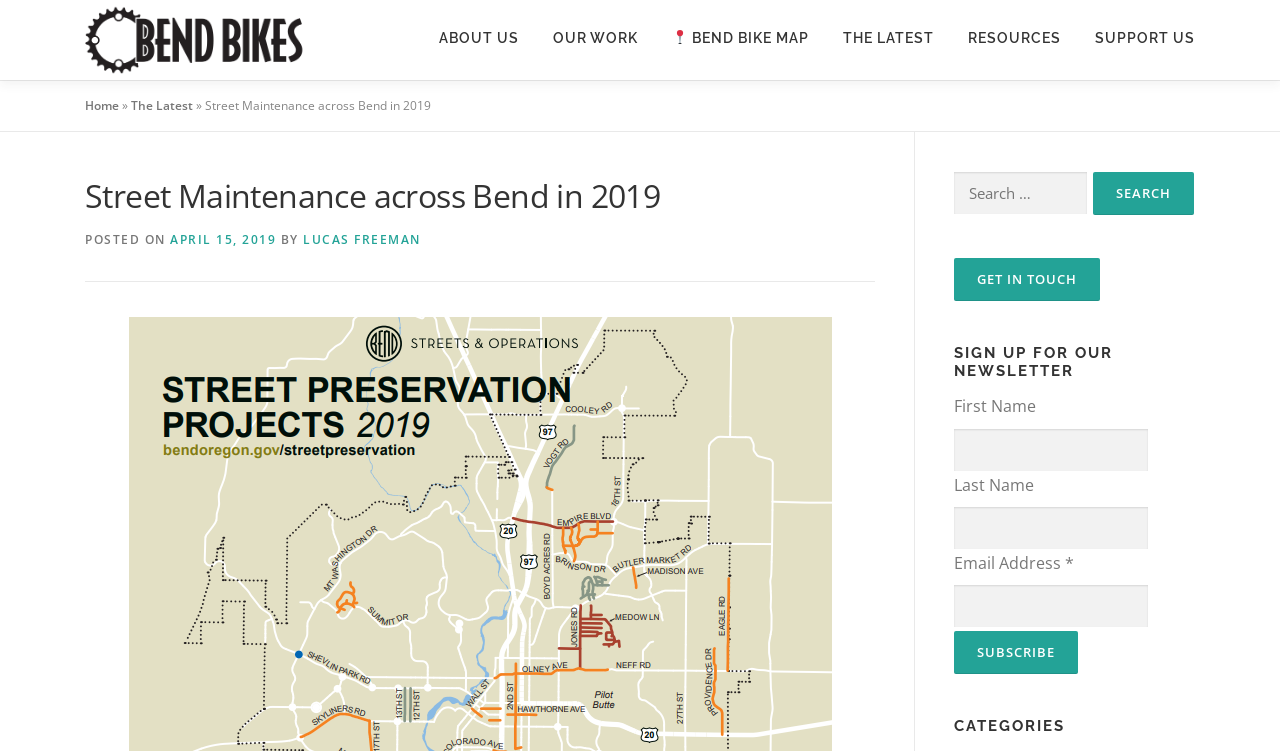Extract the bounding box coordinates for the UI element described as: "Support Us".

[0.842, 0.0, 0.934, 0.1]